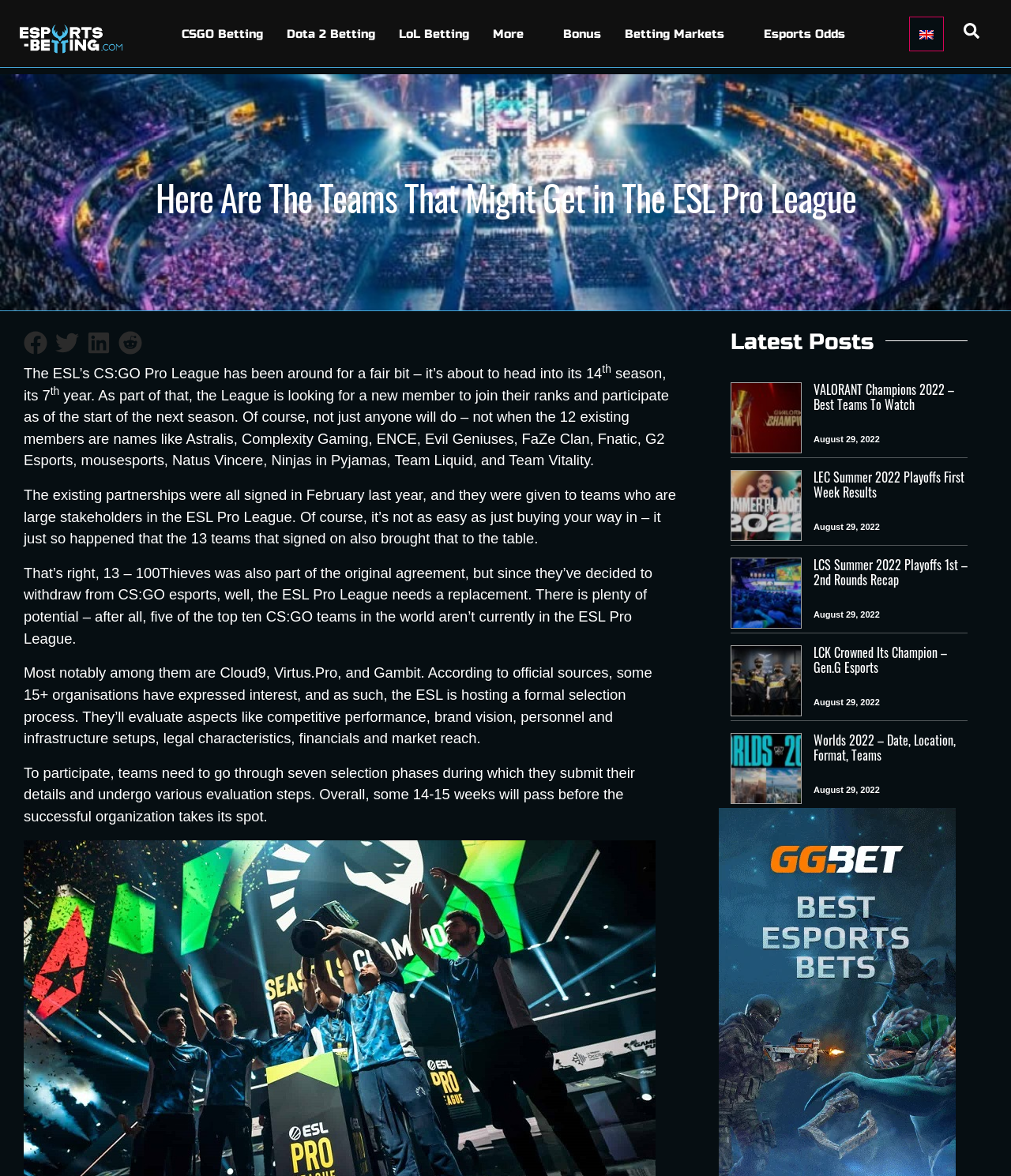What is the duration of the selection process?
Using the image as a reference, give an elaborate response to the question.

The webpage mentions that overall, some 14-15 weeks will pass before the successful organization takes its spot in the ESL Pro League.